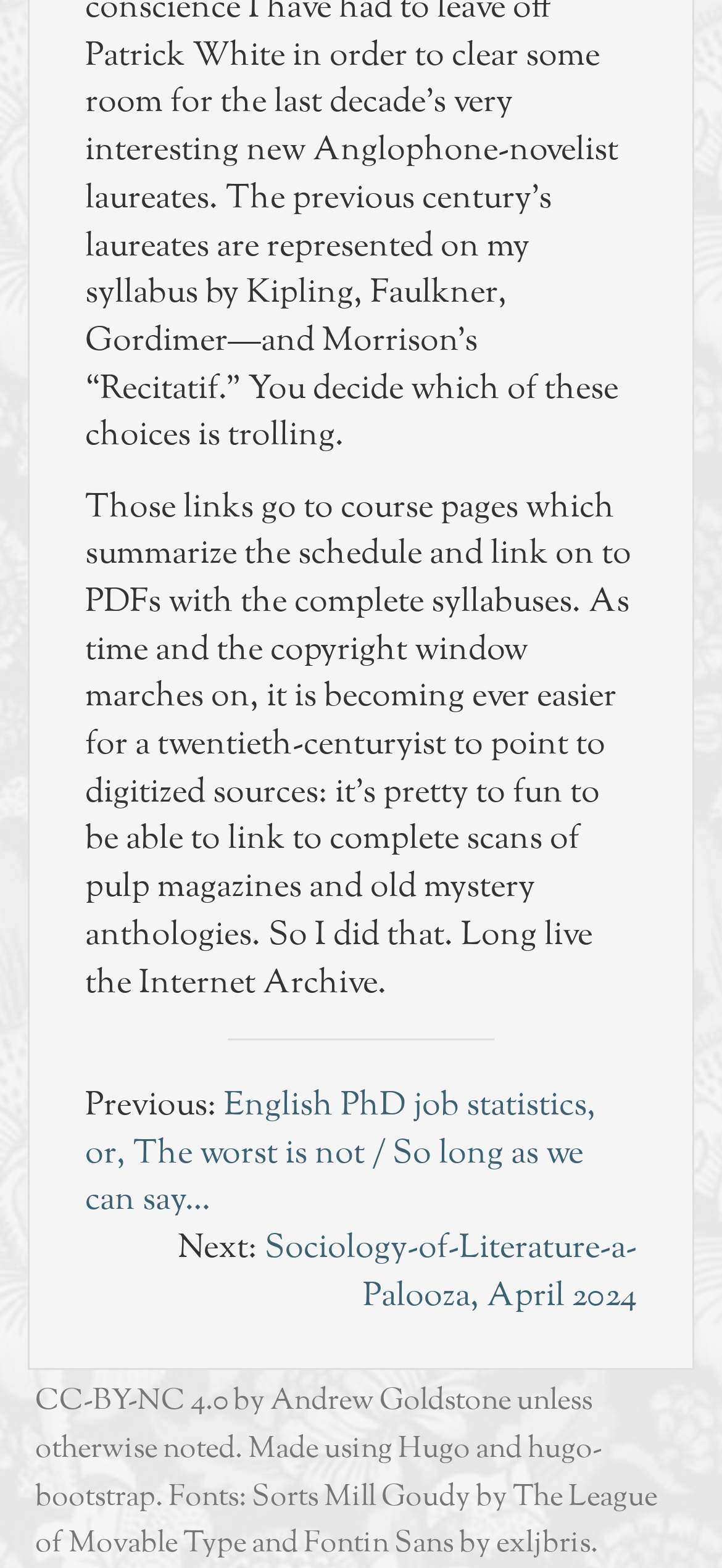Using the description: "exljbris", identify the bounding box of the corresponding UI element in the screenshot.

[0.687, 0.972, 0.818, 0.998]